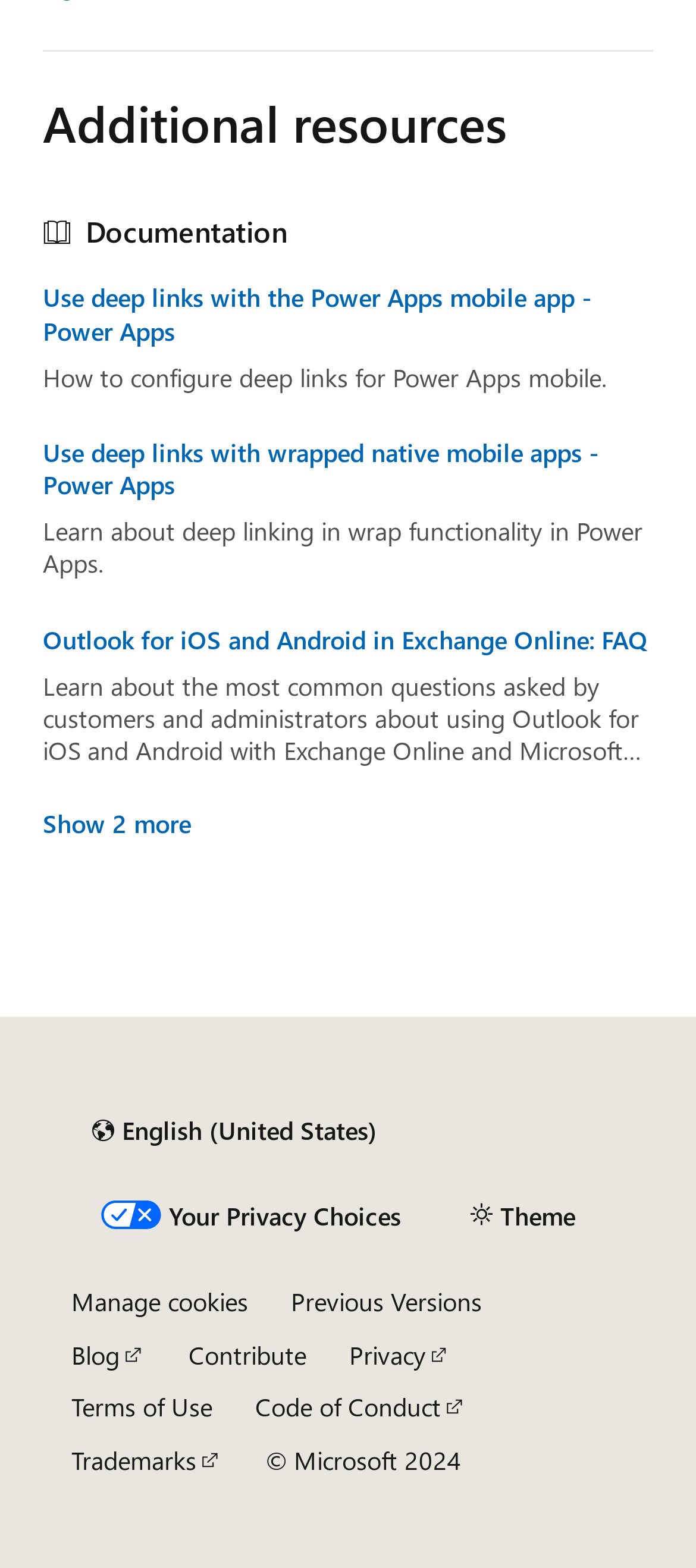Identify the bounding box for the described UI element. Provide the coordinates in (top-left x, top-left y, bottom-right x, bottom-right y) format with values ranging from 0 to 1: Terms of Use

[0.103, 0.886, 0.305, 0.908]